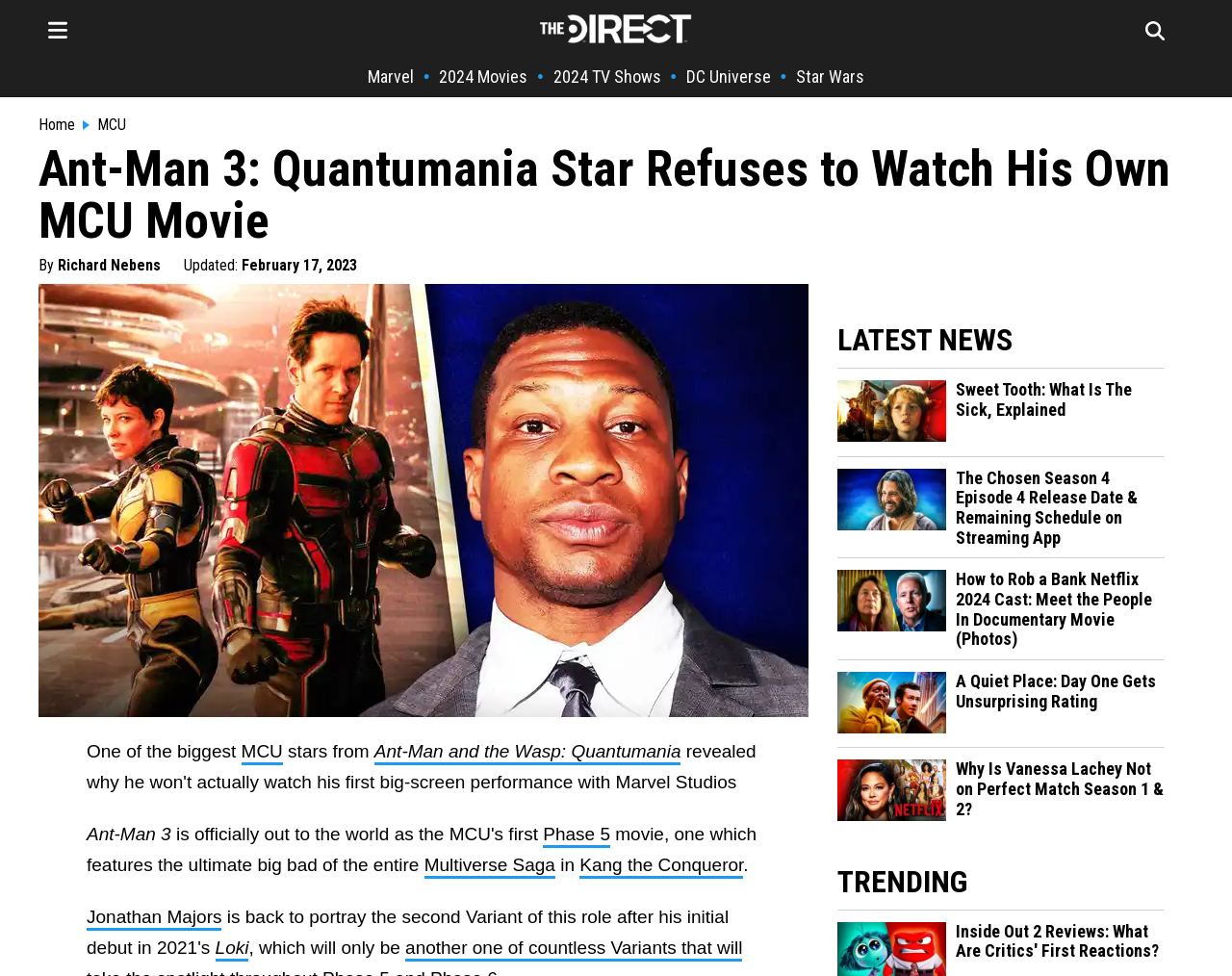Could you determine the bounding box coordinates of the clickable element to complete the instruction: "Check the latest news"? Provide the coordinates as four float numbers between 0 and 1, i.e., [left, top, right, bottom].

[0.68, 0.331, 0.945, 0.367]